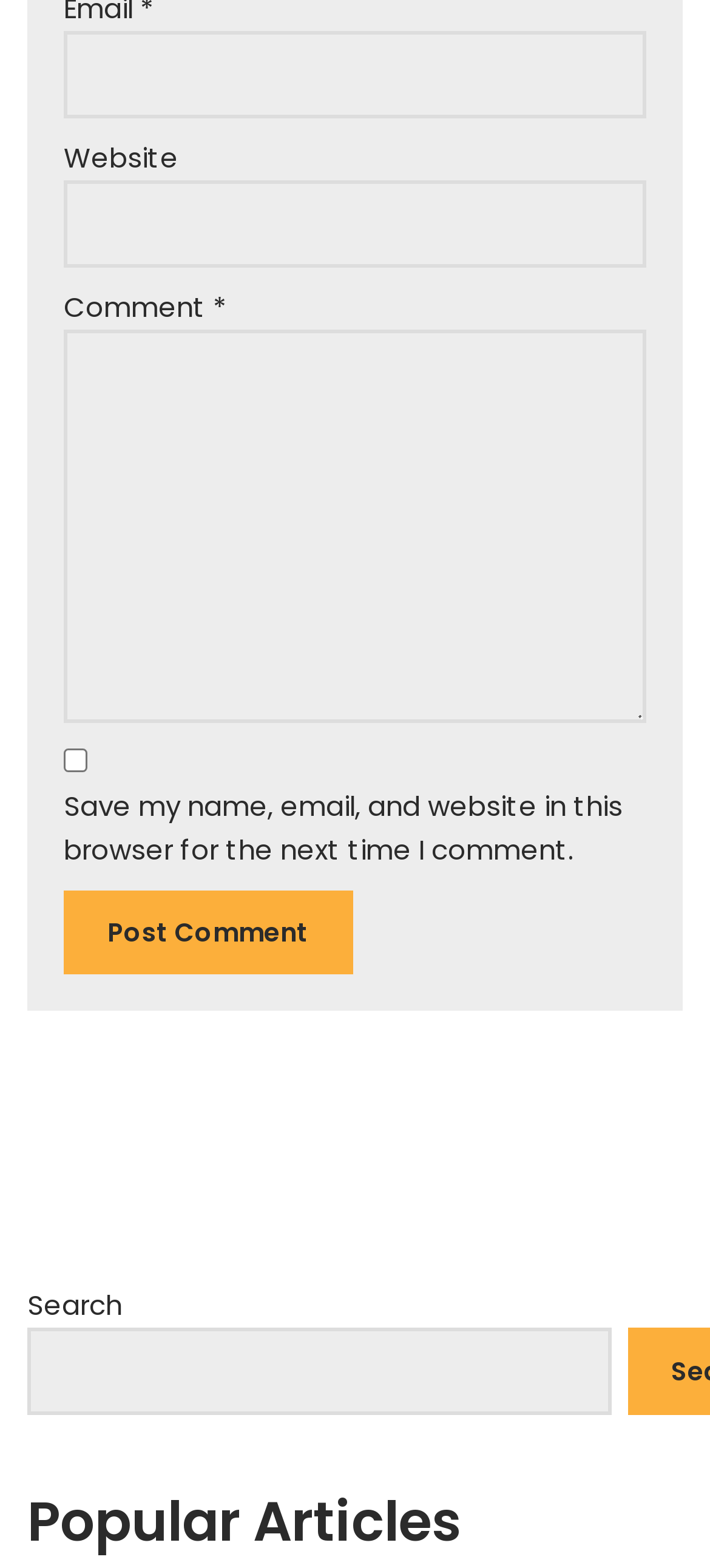What is the function of the button?
Look at the image and construct a detailed response to the question.

The button is located below the comment textbox and is labeled 'Post Comment'. This suggests that its function is to submit the user's comment.